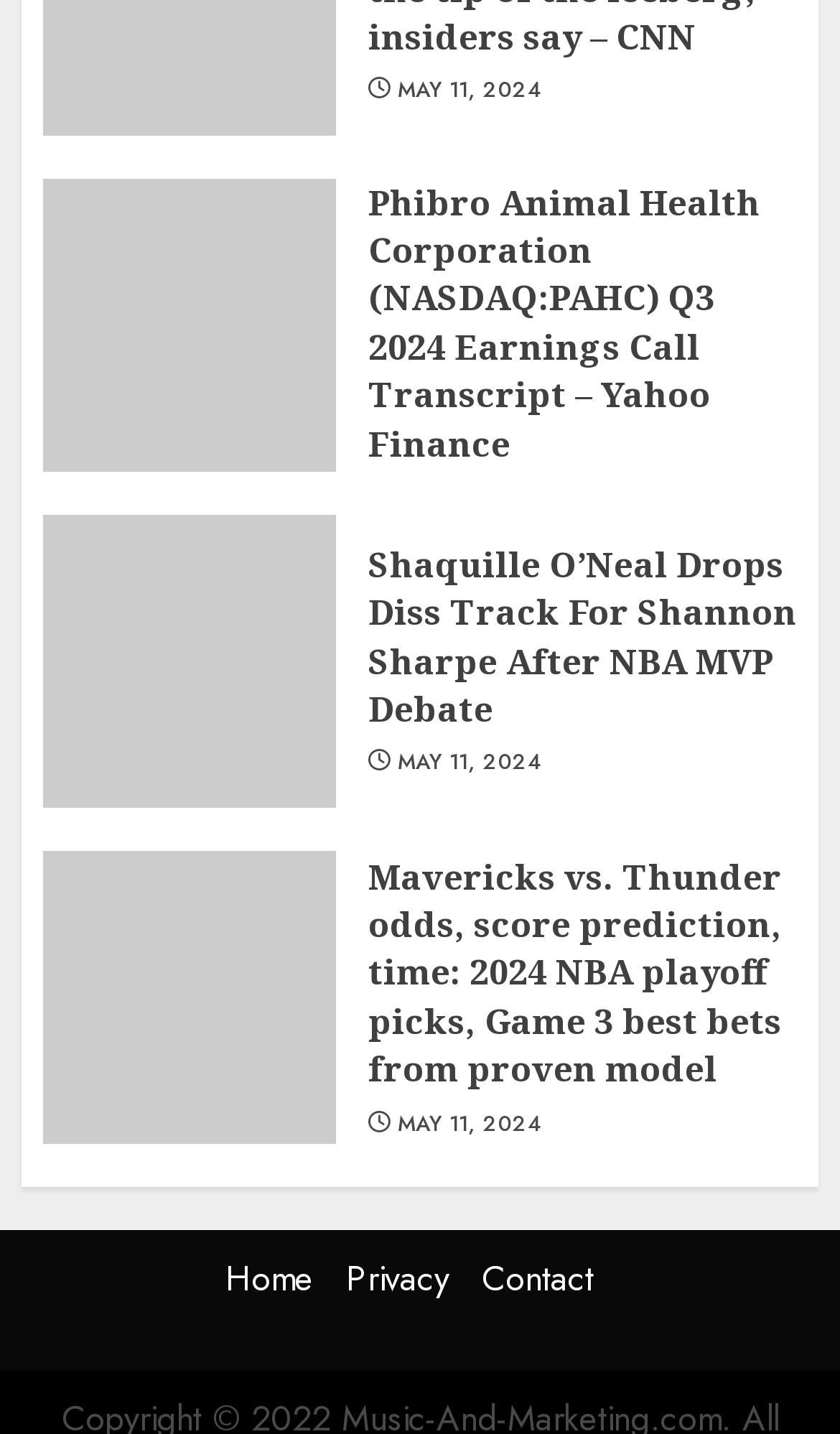Please give a succinct answer using a single word or phrase:
What is the name of the person mentioned in the second news article?

Shaquille O’Neal